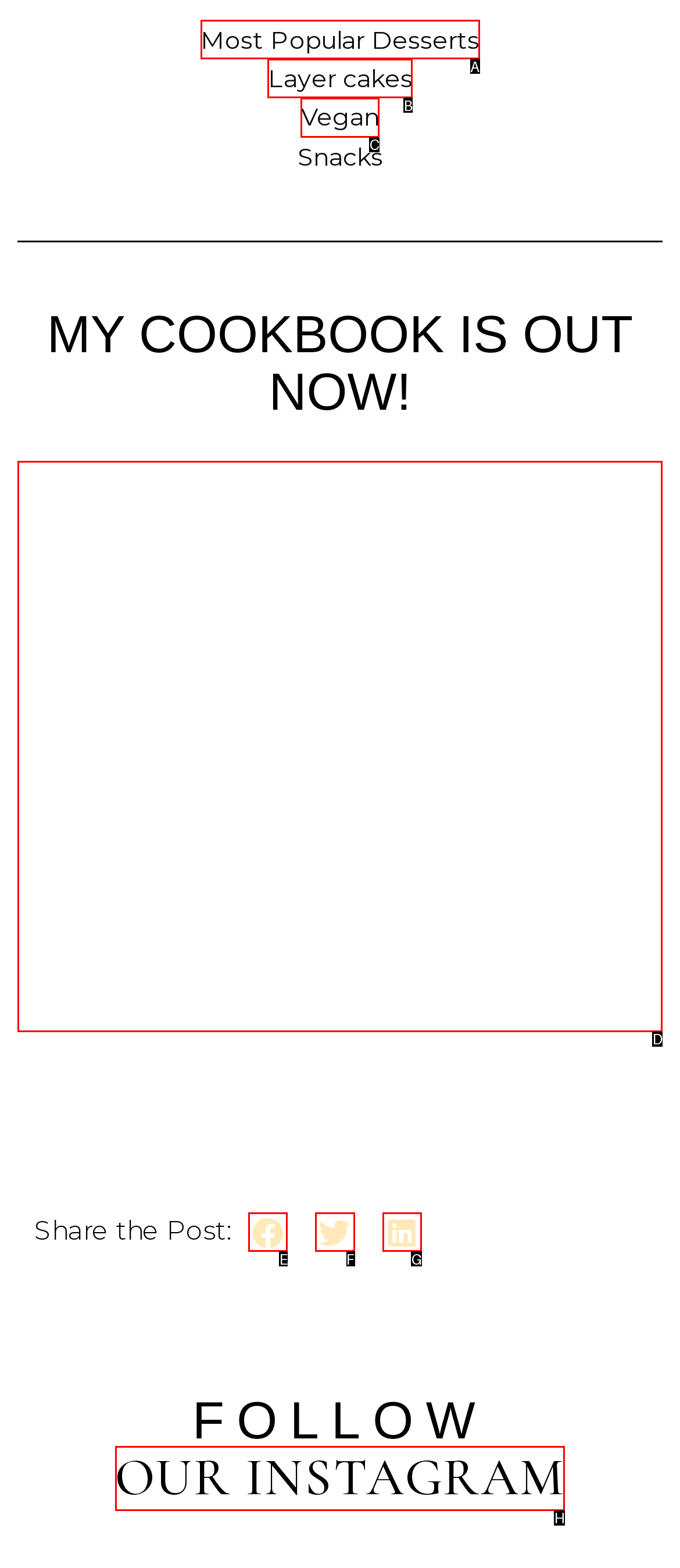Select the correct UI element to click for this task: Order the cookbook now.
Answer using the letter from the provided options.

D